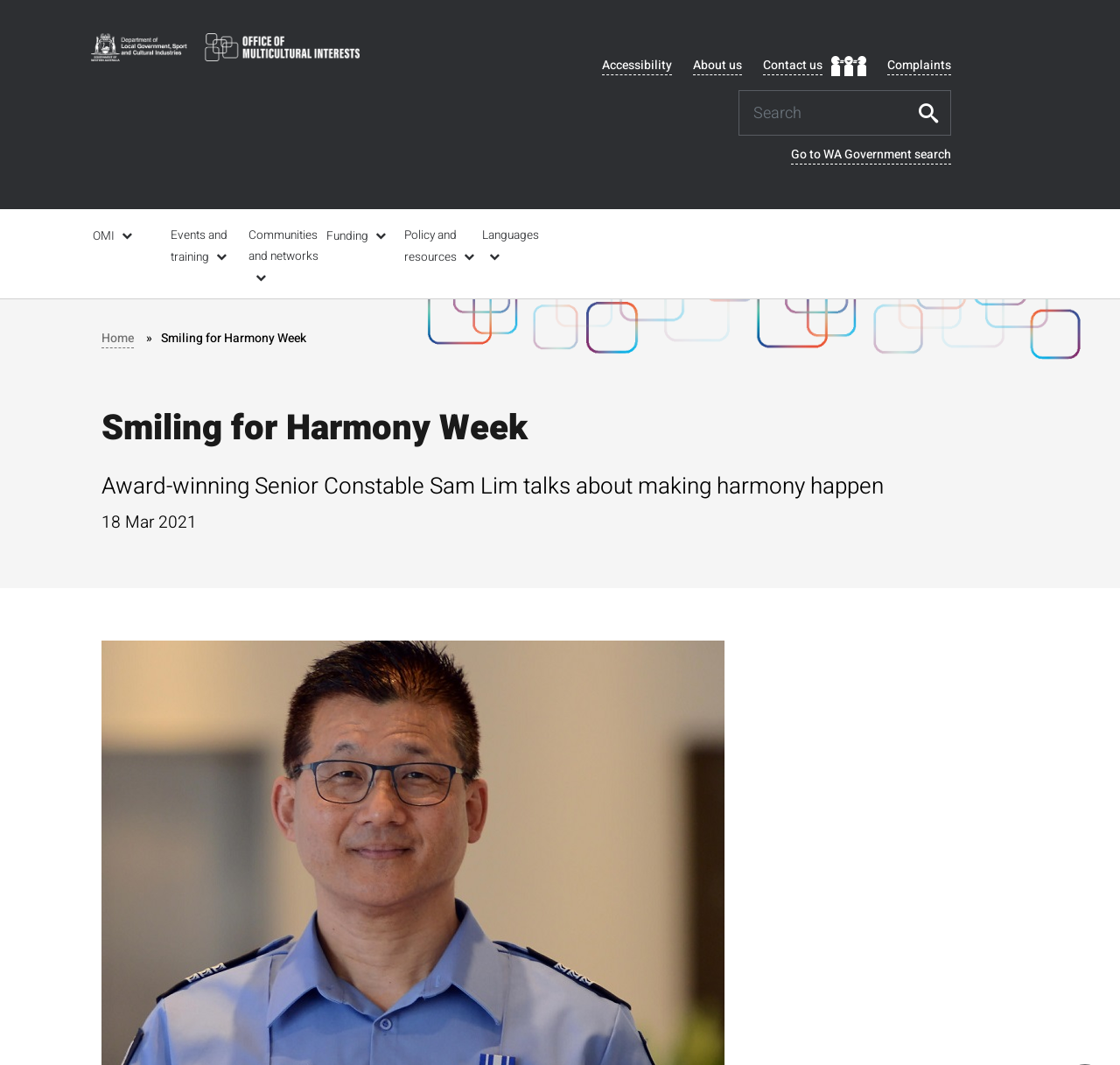What is the name of the office on the homepage?
Ensure your answer is thorough and detailed.

I found the answer by looking at the link 'Office of Multicultural Interests homepage' in the header section, which suggests that the office is the main entity being referred to on the homepage.